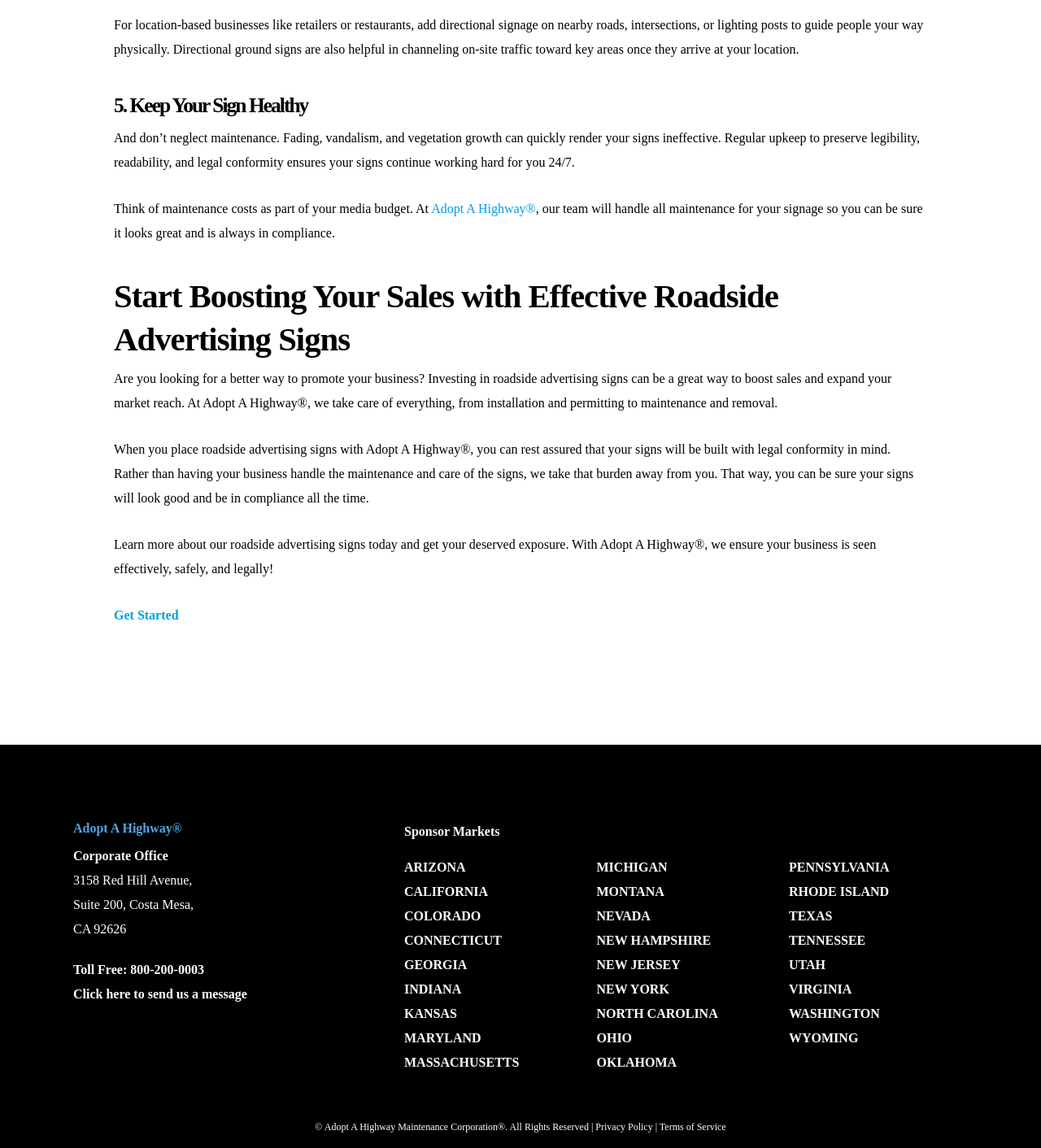From the webpage screenshot, identify the region described by Terms of Service. Provide the bounding box coordinates as (top-left x, top-left y, bottom-right x, bottom-right y), with each value being a floating point number between 0 and 1.

[0.633, 0.977, 0.697, 0.987]